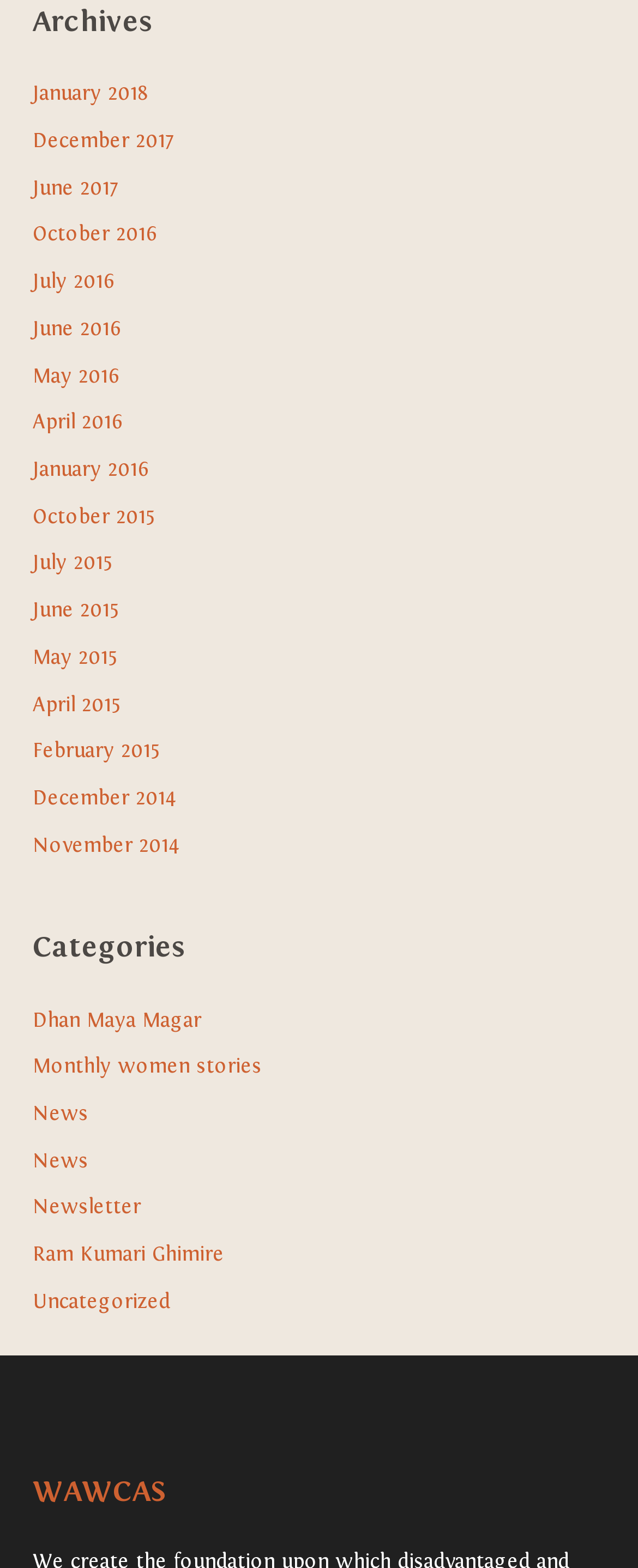Locate the bounding box coordinates of the element I should click to achieve the following instruction: "read about Dhan Maya Magar".

[0.051, 0.643, 0.315, 0.658]